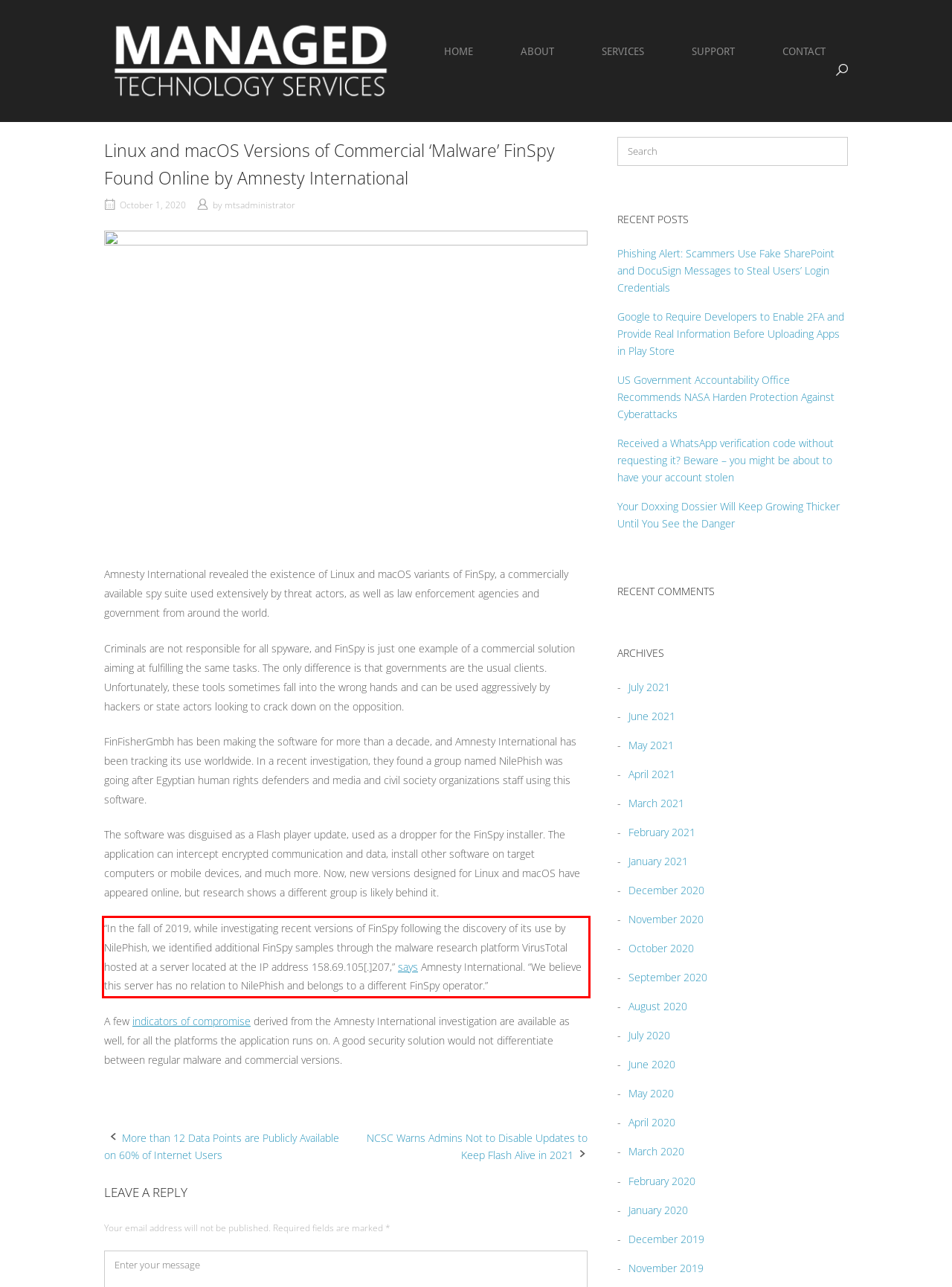Observe the screenshot of the webpage, locate the red bounding box, and extract the text content within it.

“In the fall of 2019, while investigating recent versions of FinSpy following the discovery of its use by NilePhish, we identified additional FinSpy samples through the malware research platform VirusTotal hosted at a server located at the IP address 158.69.105[.]207,” says Amnesty International. “We believe this server has no relation to NilePhish and belongs to a different FinSpy operator.”